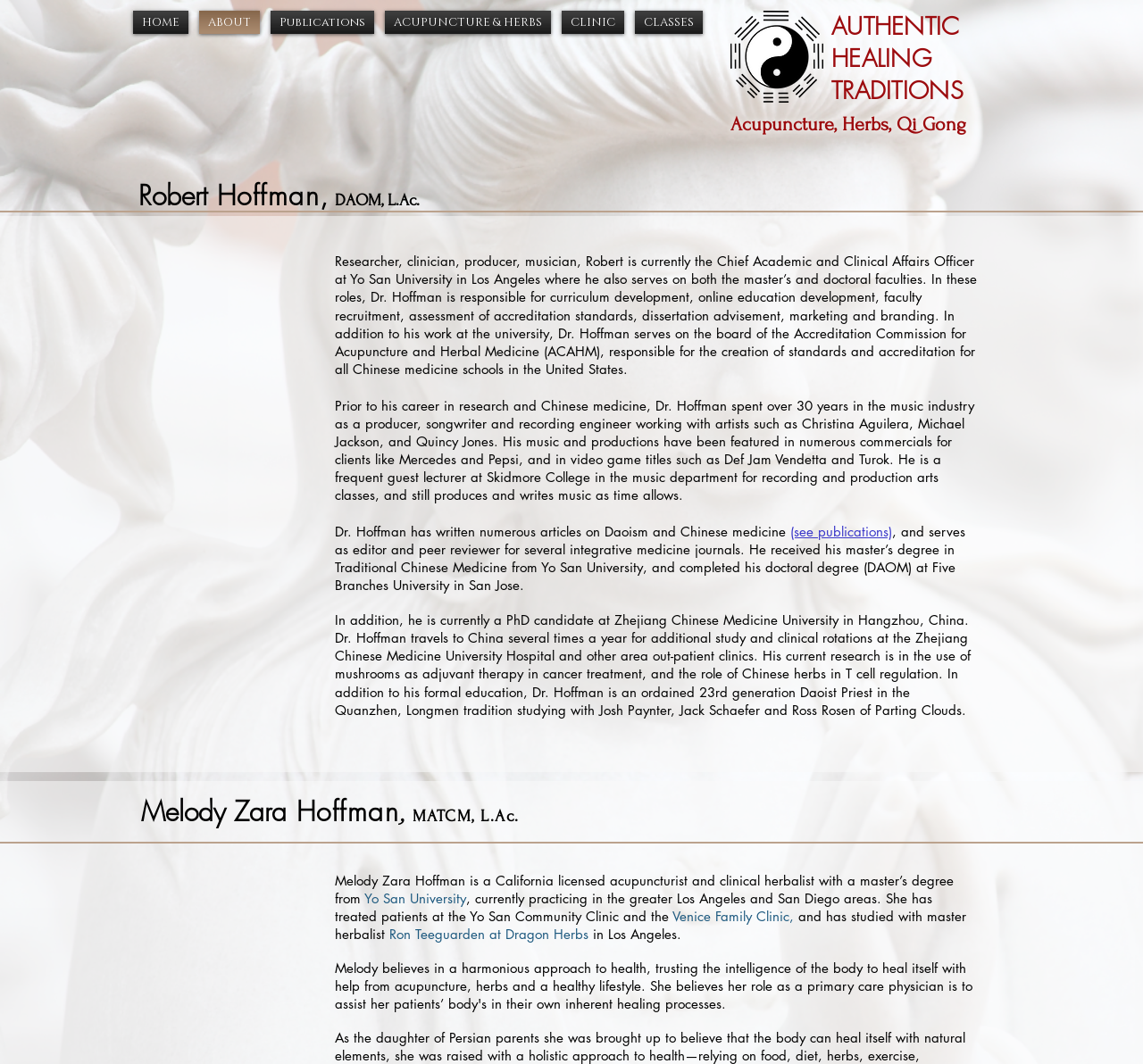What is the name of the clinic where Melody Zara Hoffman has treated patients?
Please ensure your answer is as detailed and informative as possible.

The webpage states that Melody Zara Hoffman has treated patients at the Yo San Community Clinic and the Venice Family Clinic.